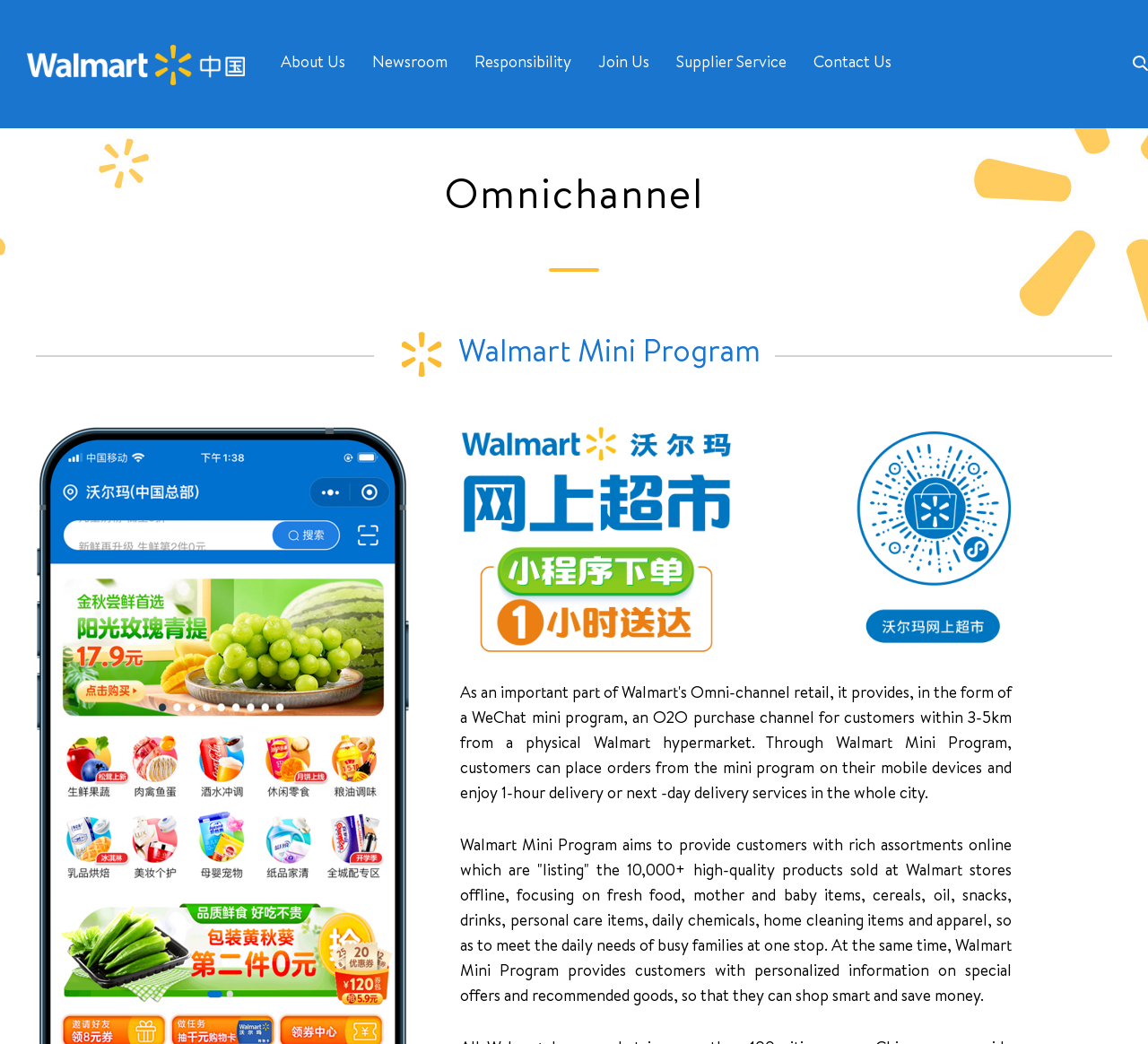Please give a one-word or short phrase response to the following question: 
Where is the 'About Us' link located on the webpage?

Top left